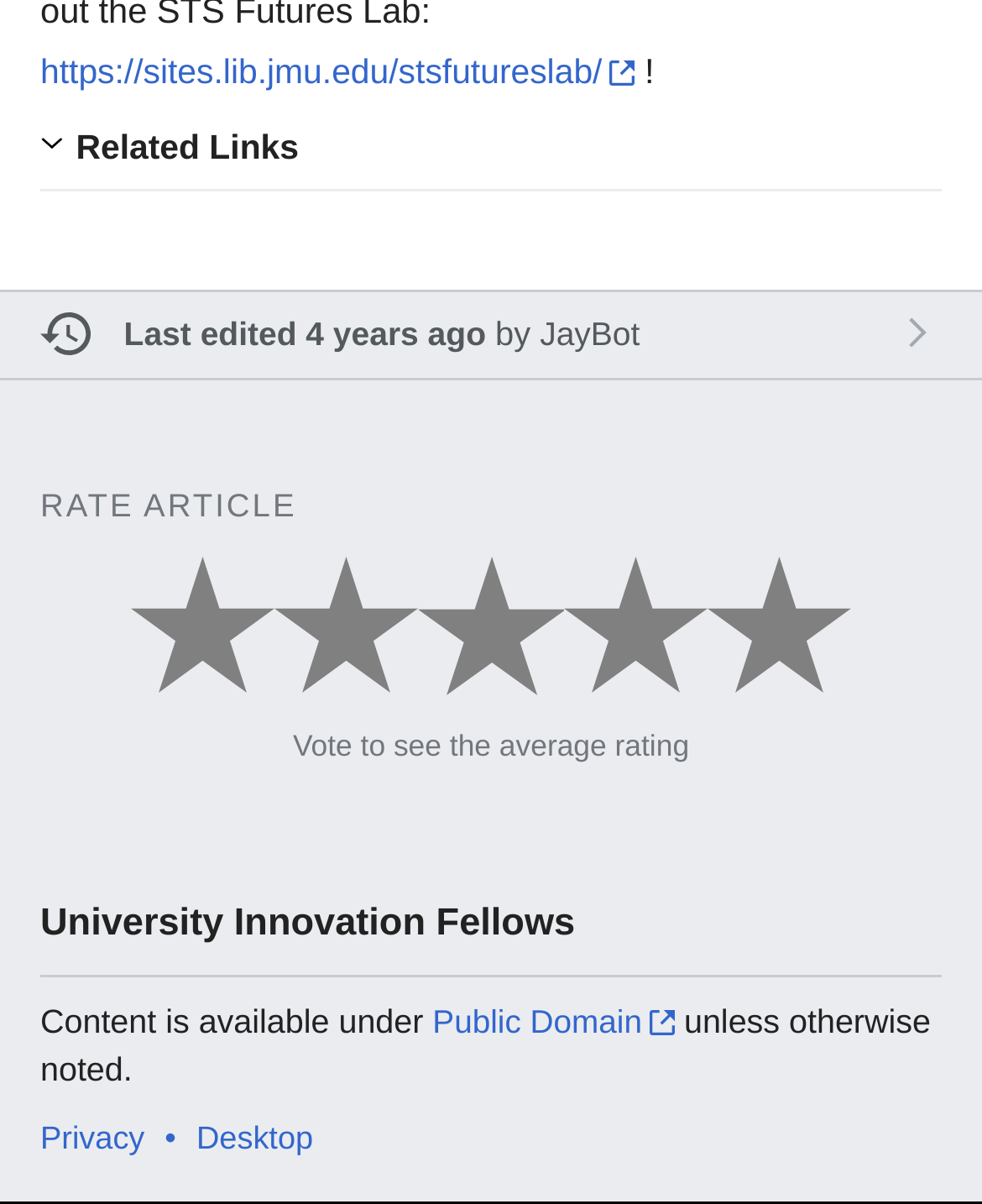Please answer the following question using a single word or phrase: 
How many links are there in the 'Related Links' section?

1